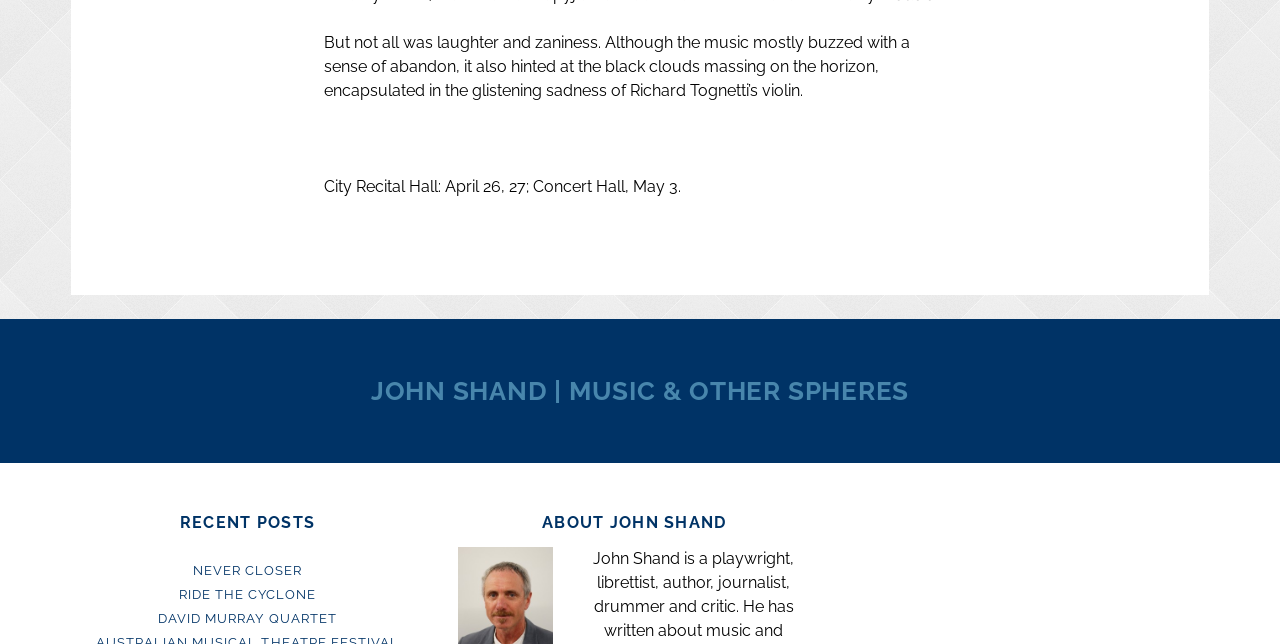What is the section 'ABOUT JOHN SHAND' about?
Please use the visual content to give a single word or phrase answer.

About the author